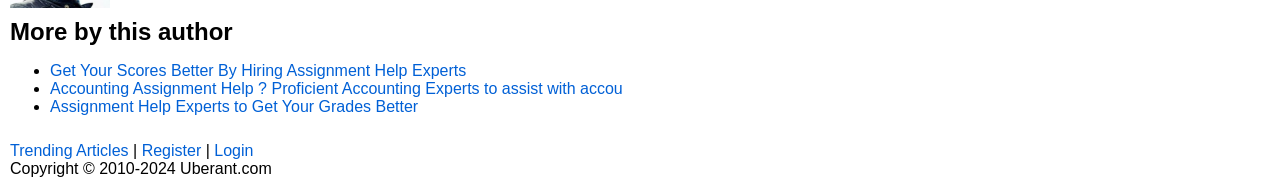How many links are listed under 'More by this author'? Analyze the screenshot and reply with just one word or a short phrase.

3